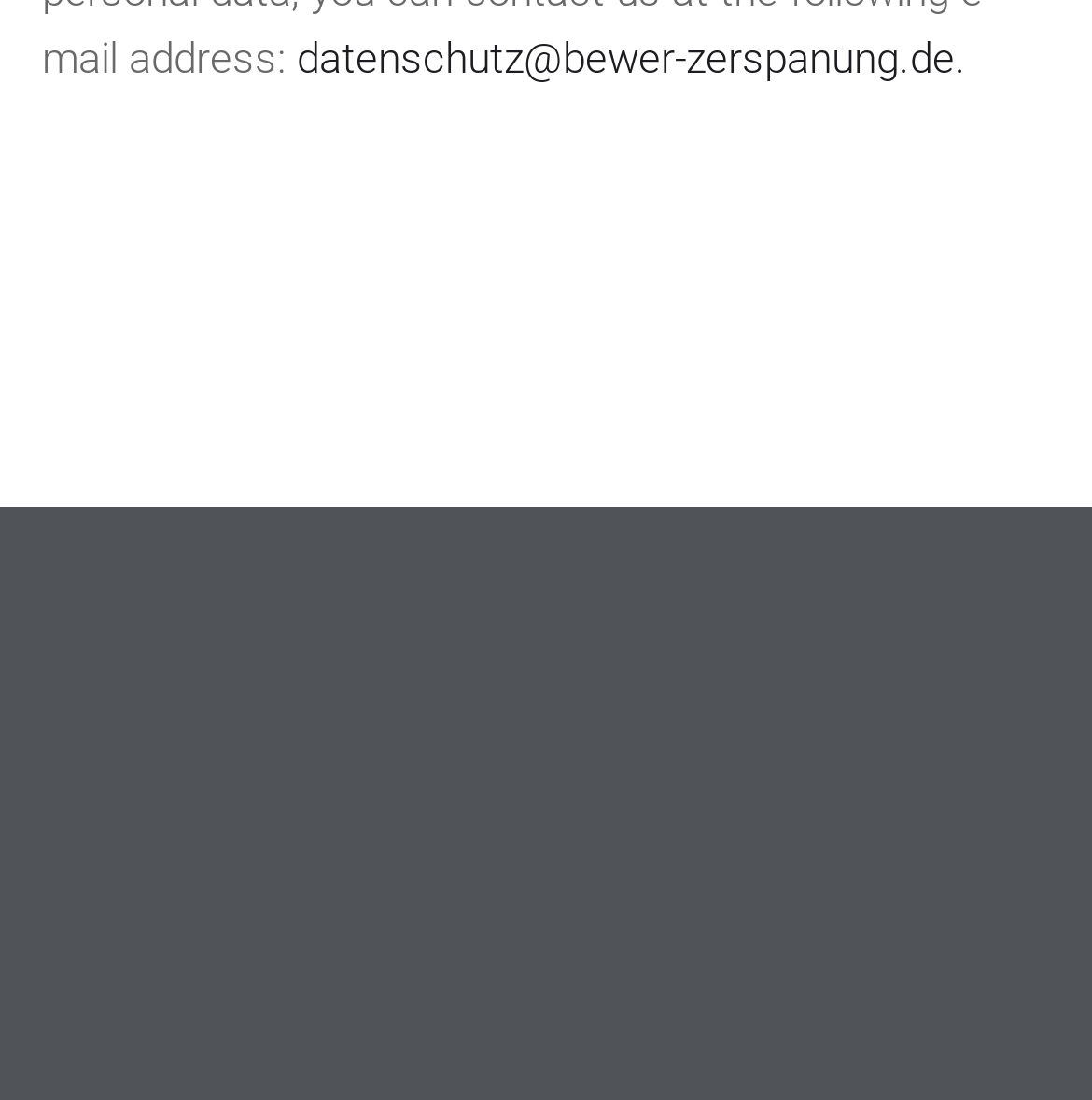Use a single word or phrase to answer the question: What is the company name?

Christian Bewer GmbH